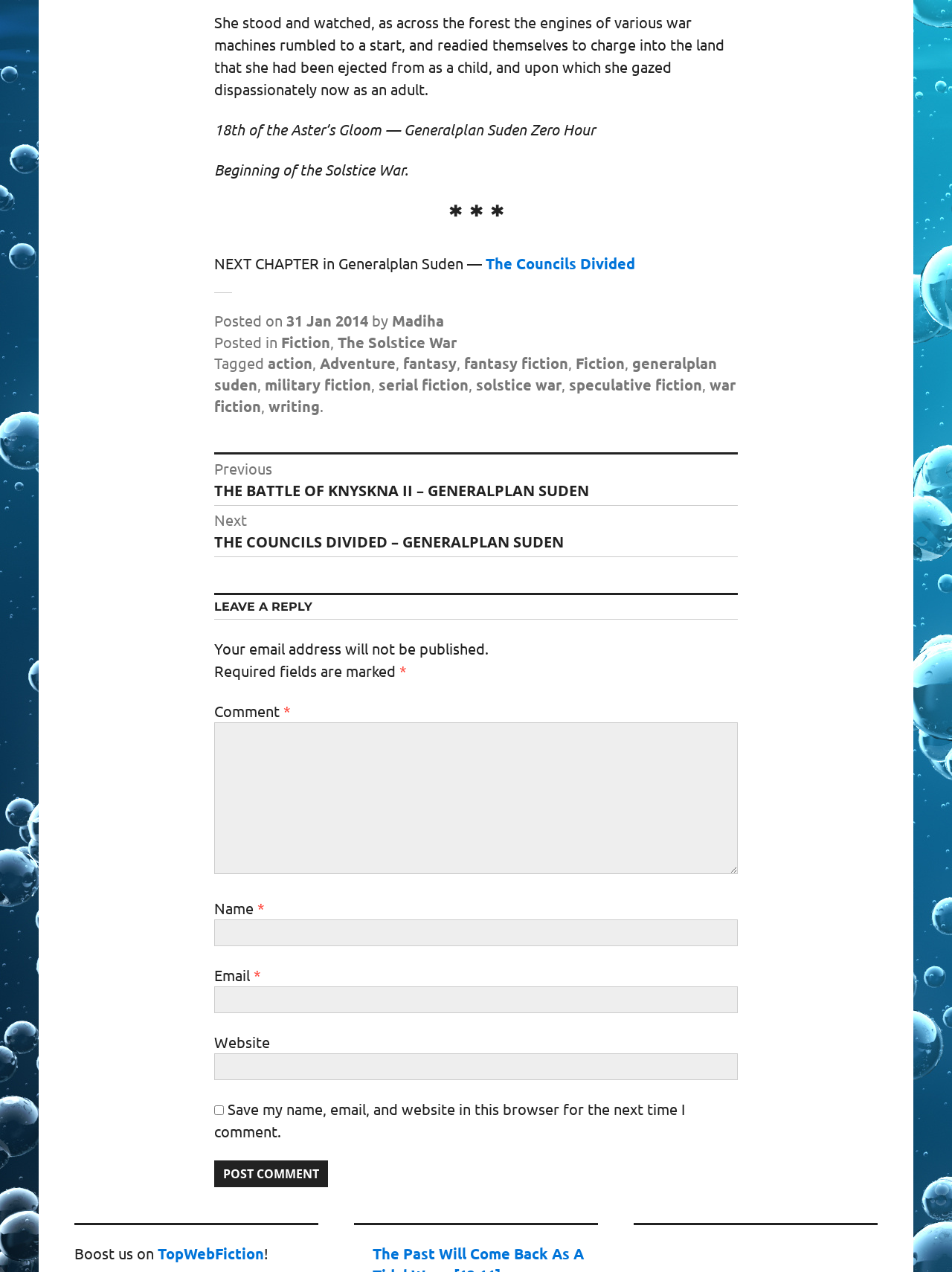Can you find the bounding box coordinates for the element to click on to achieve the instruction: "Boost on TopWebFiction"?

[0.166, 0.978, 0.277, 0.993]